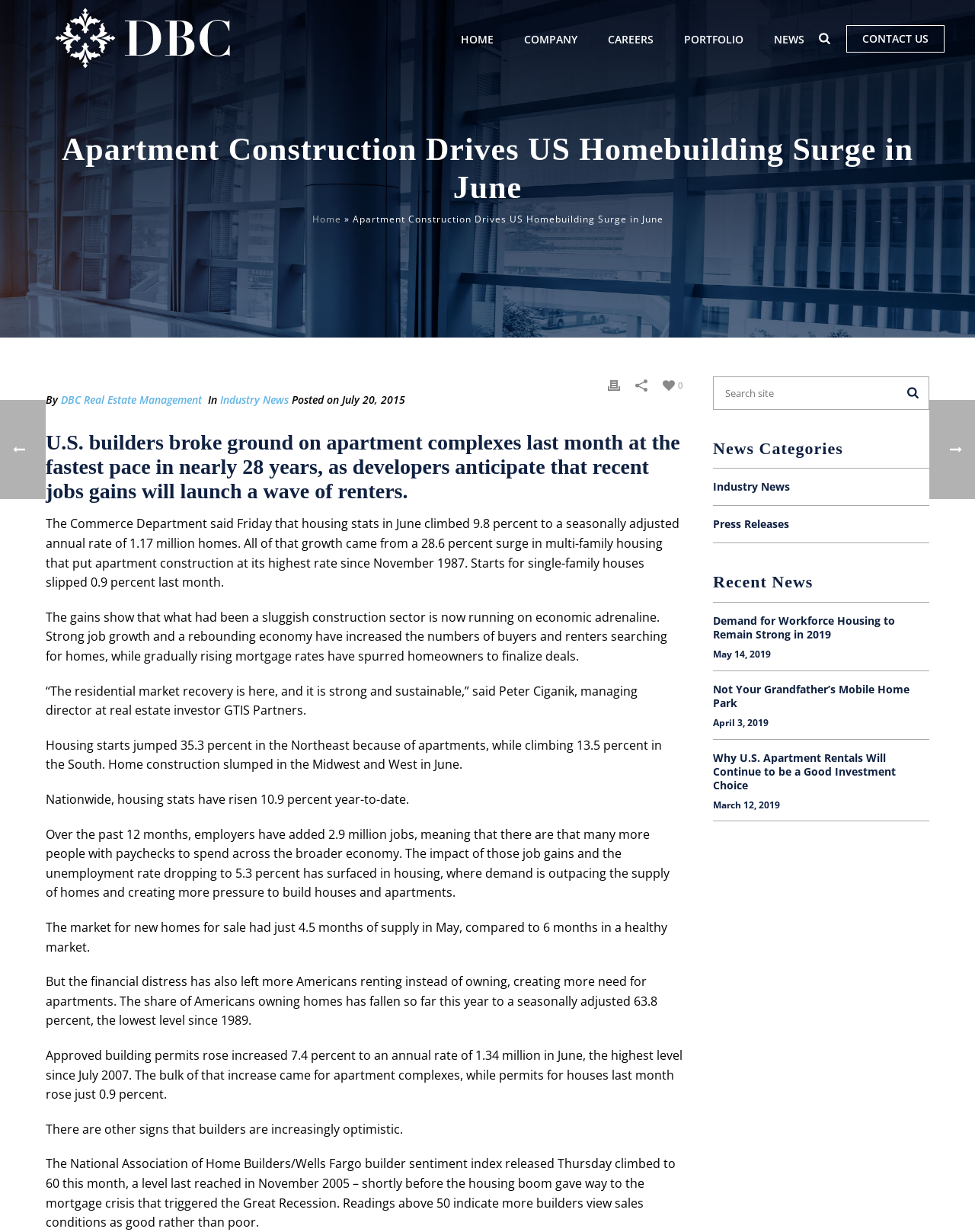Please give a succinct answer using a single word or phrase:
What is the percentage of Americans owning homes?

63.8 percent